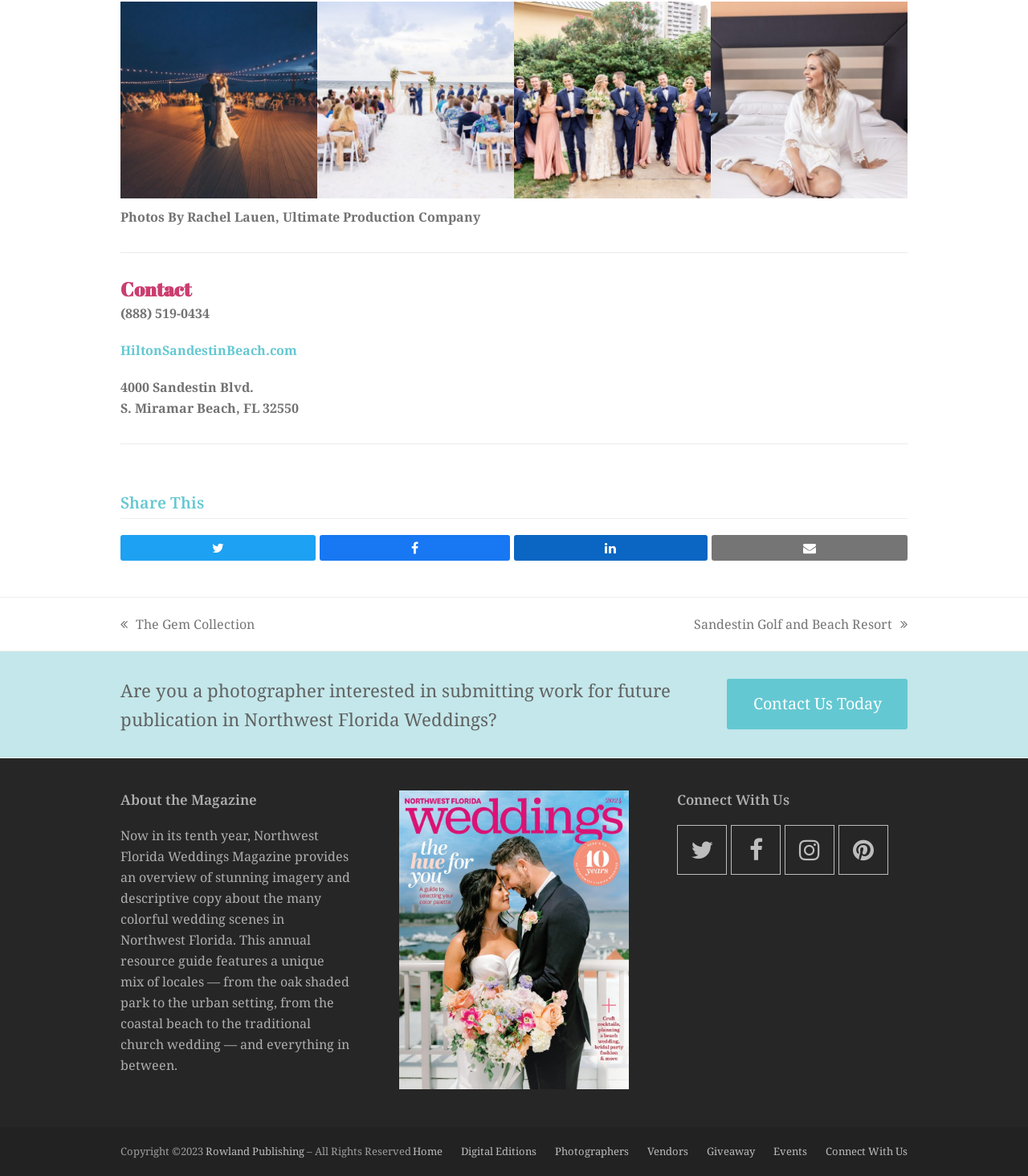What is the address of the Sandestin Golf and Beach Resort? Refer to the image and provide a one-word or short phrase answer.

4000 Sandestin Blvd. S. Miramar Beach, FL 32550